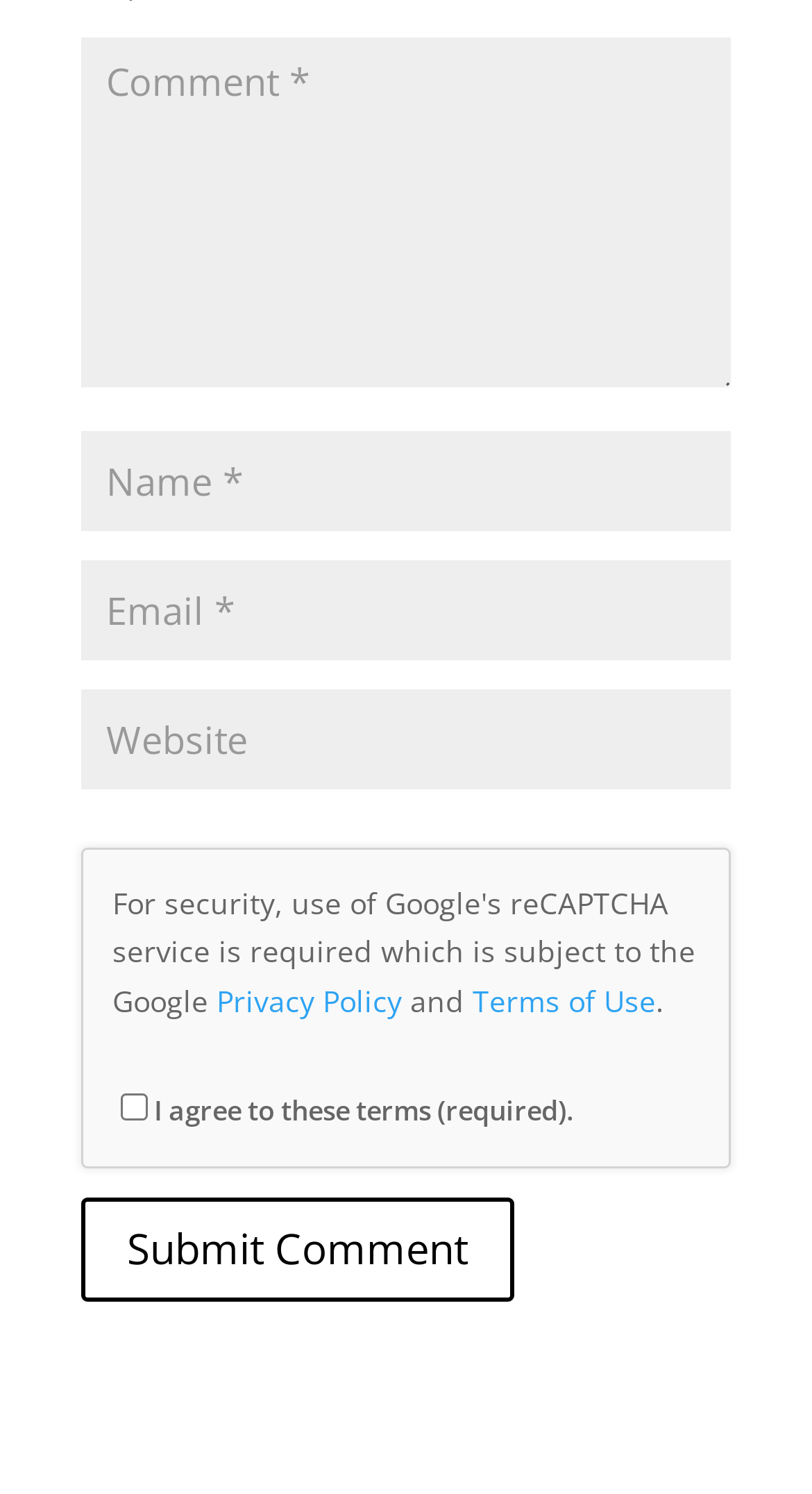What is the purpose of the checkbox?
Please provide an in-depth and detailed response to the question.

The checkbox is labeled 'I agree to these terms (required).' and is located below the text fields, indicating that it is required to agree to the terms before submitting a comment.